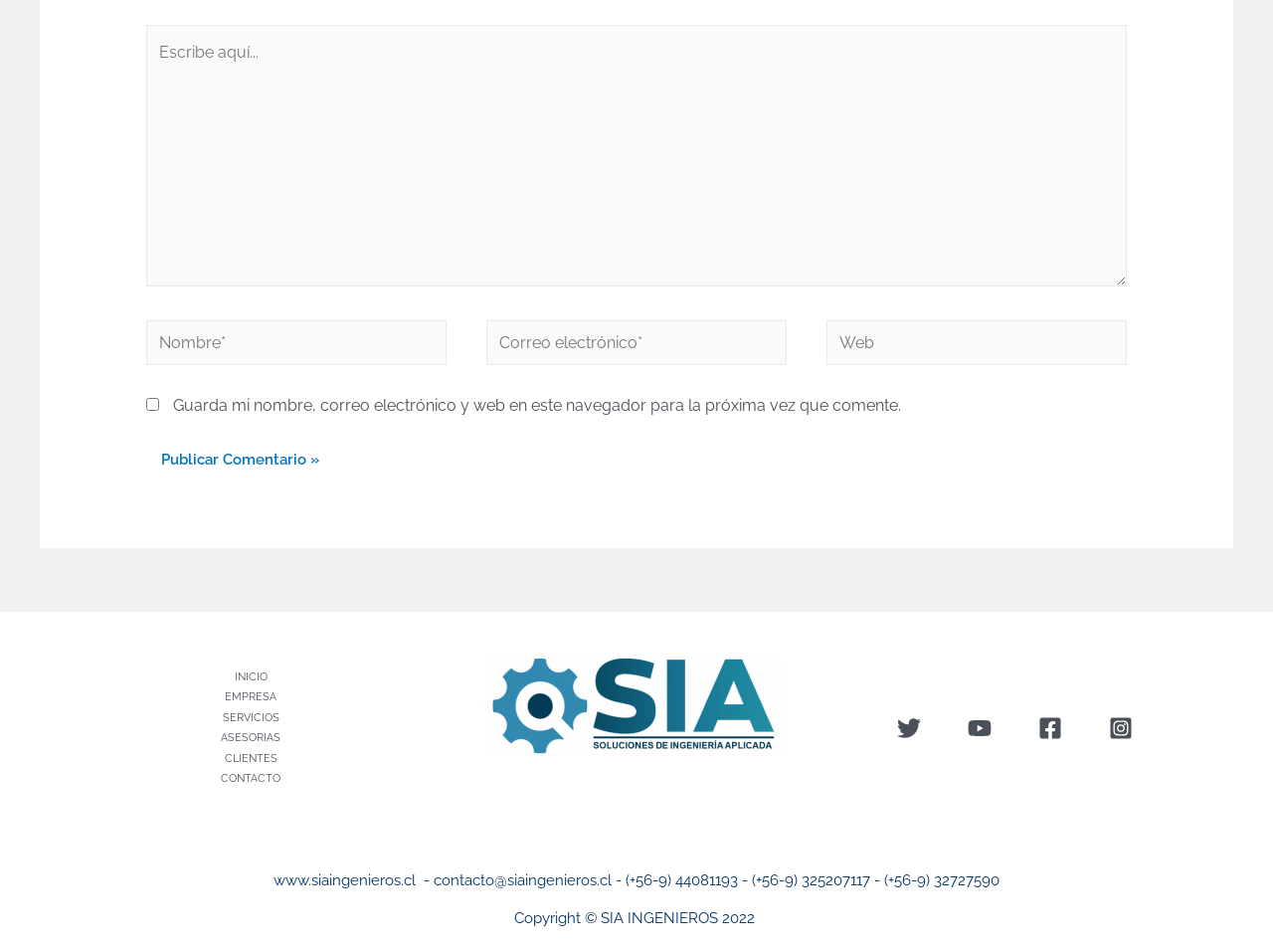Find the bounding box coordinates of the element you need to click on to perform this action: 'Enter your name'. The coordinates should be represented by four float values between 0 and 1, in the format [left, top, right, bottom].

[0.115, 0.337, 0.351, 0.384]